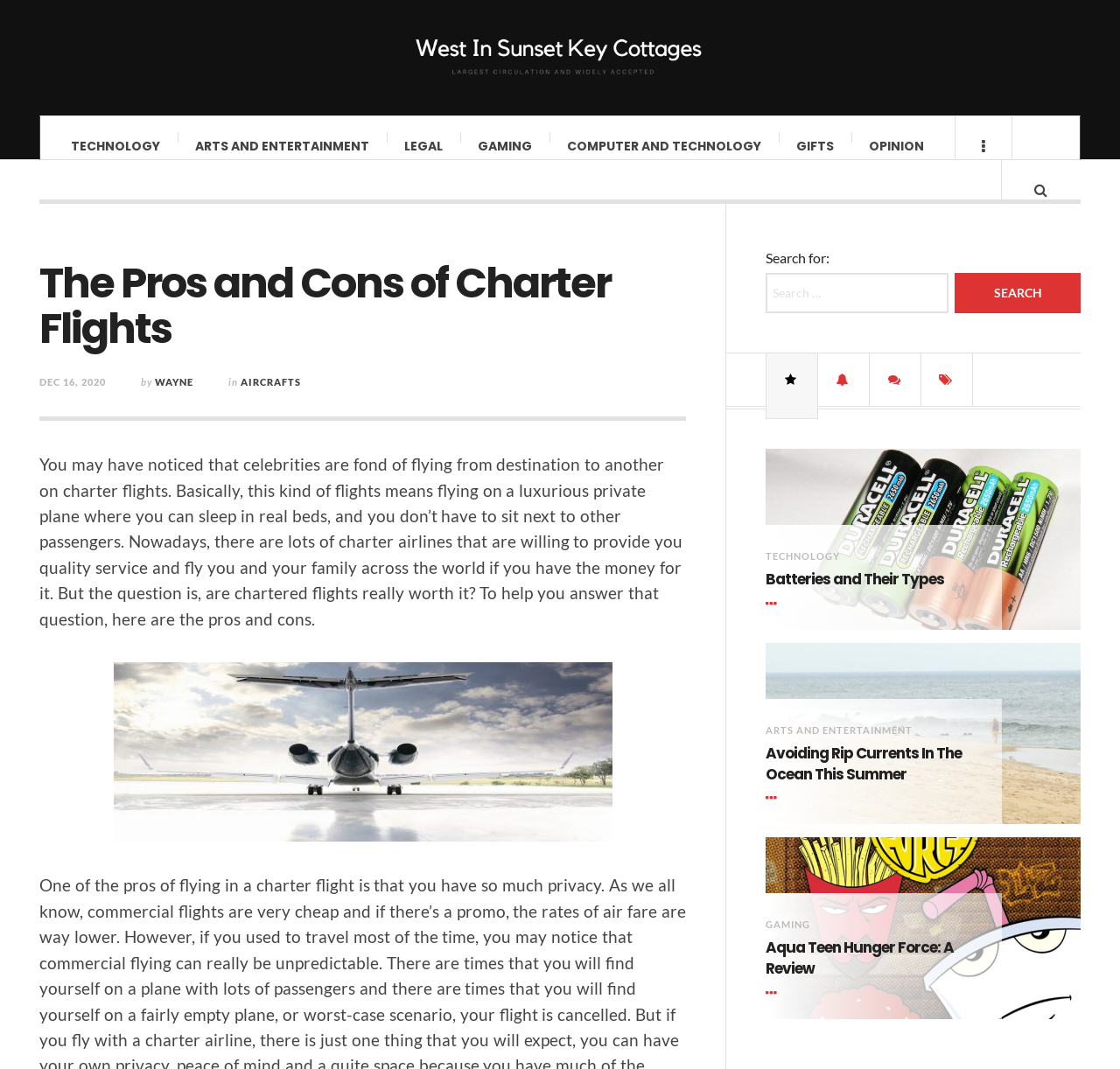Can you specify the bounding box coordinates for the region that should be clicked to fulfill this instruction: "Click on the 'TECHNOLOGY' category".

[0.048, 0.109, 0.159, 0.165]